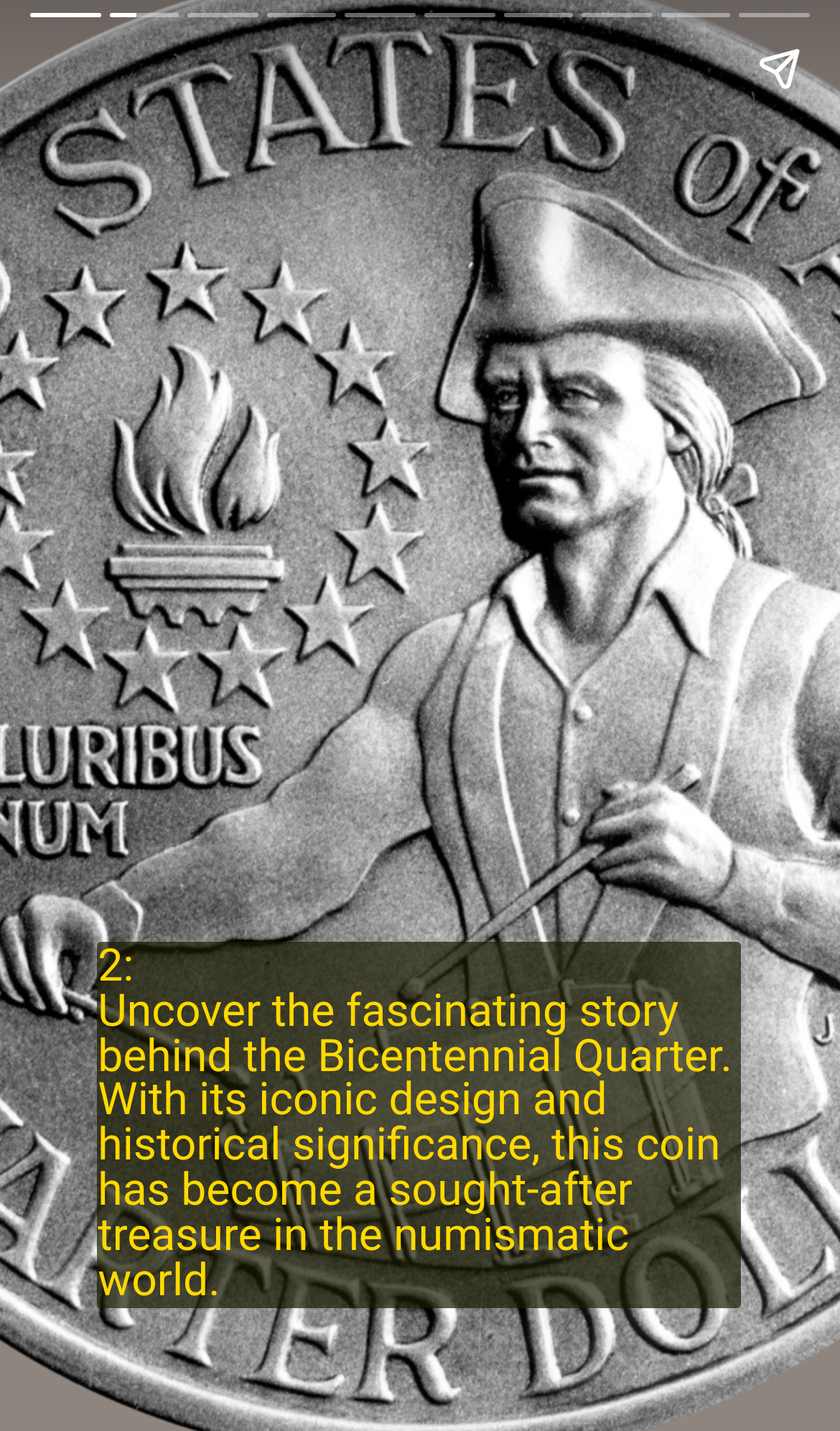Given the webpage screenshot and the description, determine the bounding box coordinates (top-left x, top-left y, bottom-right x, bottom-right y) that define the location of the UI element matching this description: aria-label="Next page"

[0.923, 0.113, 1.0, 0.887]